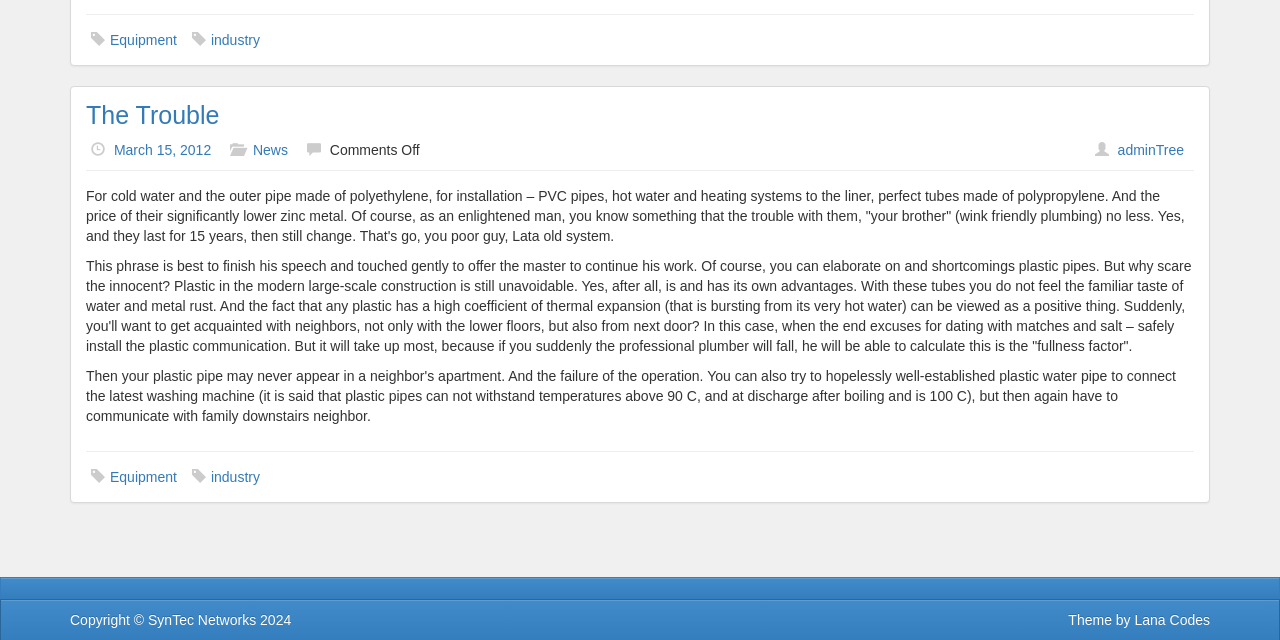Identify the bounding box for the UI element that is described as follows: "Lana Codes".

[0.886, 0.956, 0.945, 0.981]